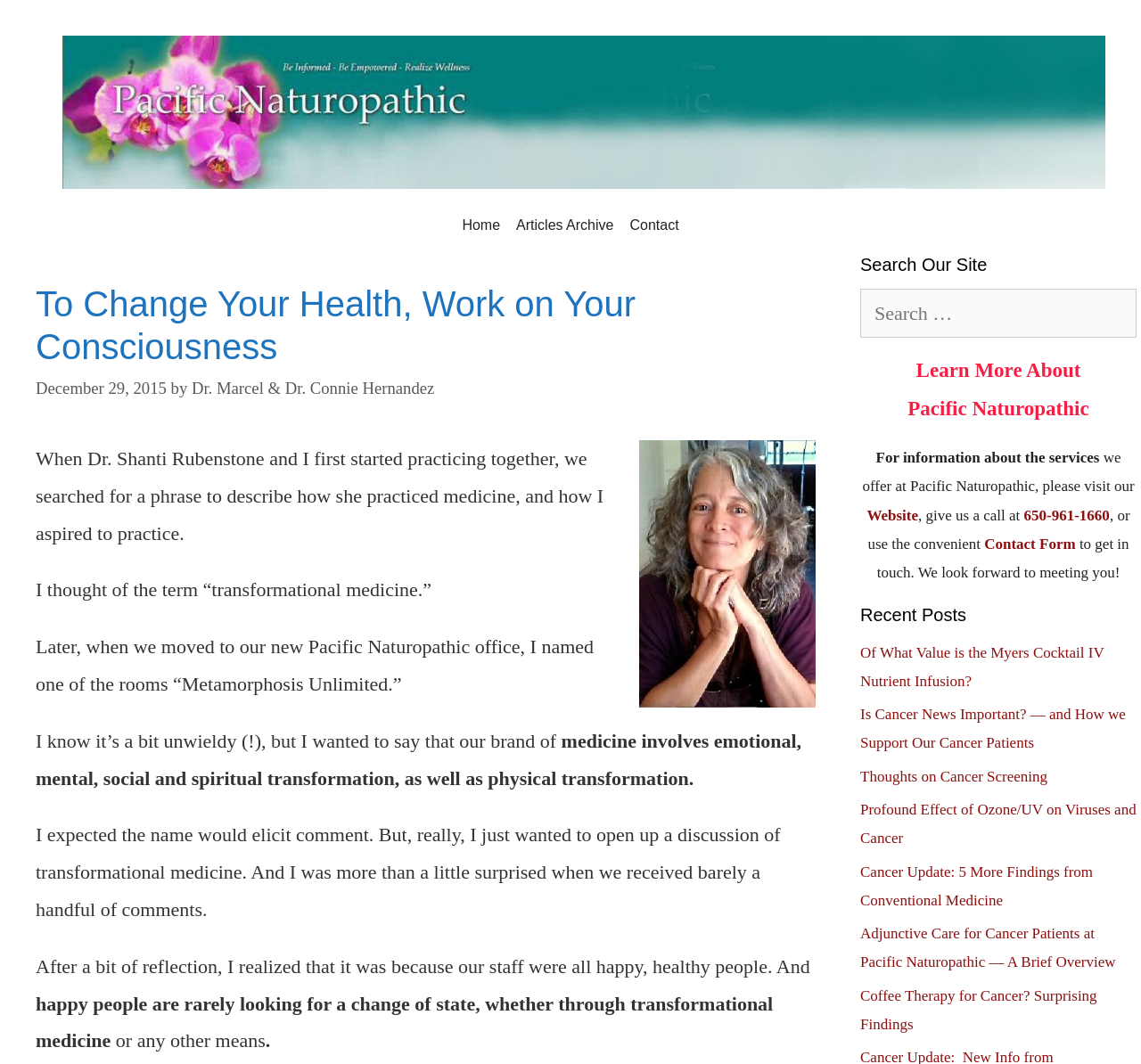Locate the bounding box coordinates of the clickable region necessary to complete the following instruction: "View recent post 'WILD GEESE by Mary Oliver'". Provide the coordinates in the format of four float numbers between 0 and 1, i.e., [left, top, right, bottom].

None